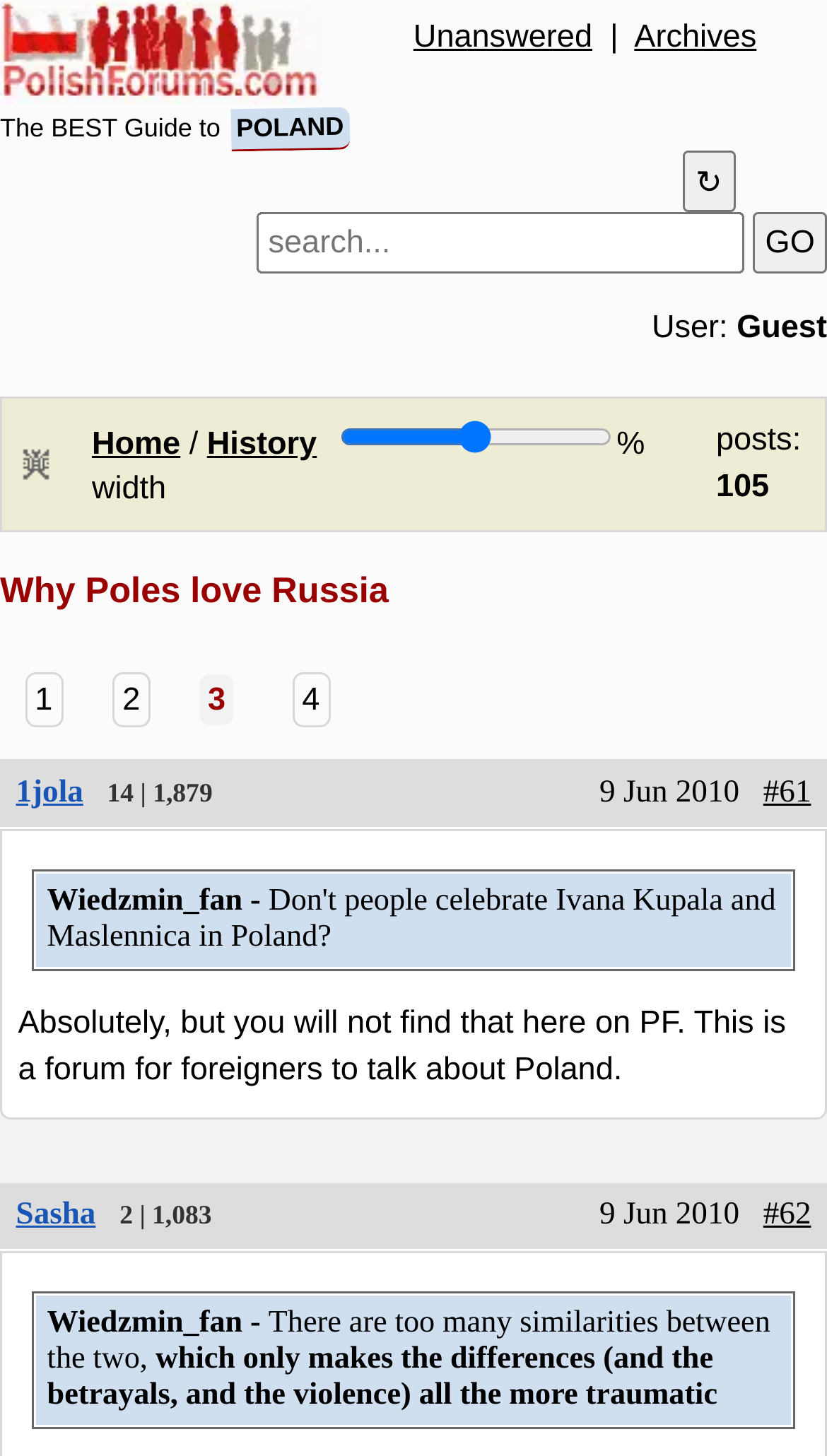Please specify the bounding box coordinates of the clickable region to carry out the following instruction: "Go to the next page". The coordinates should be four float numbers between 0 and 1, in the format [left, top, right, bottom].

[0.911, 0.146, 1.0, 0.188]